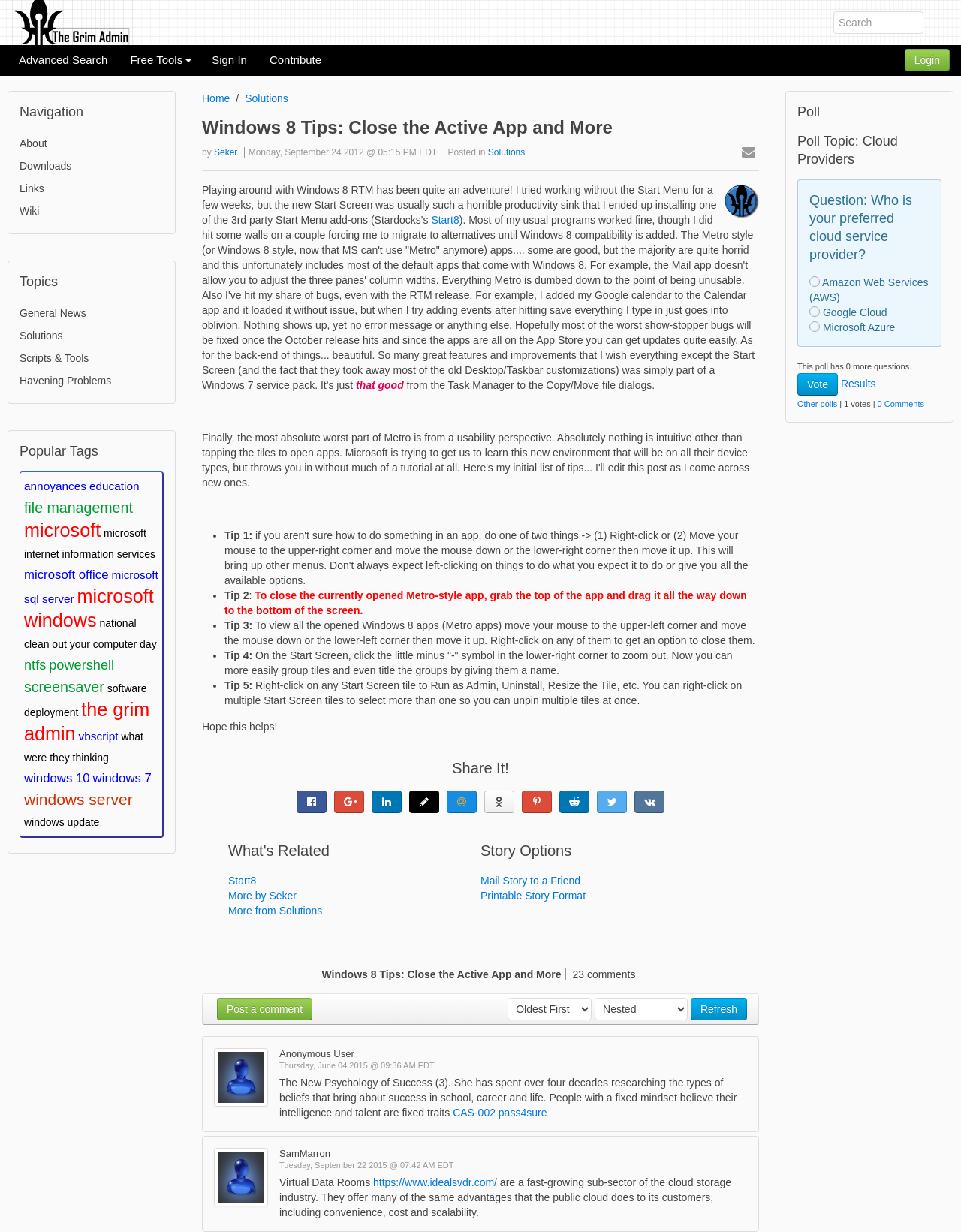Please respond in a single word or phrase: 
What can you do by right-clicking on a Start Screen tile?

Run as Admin, Uninstall, Resize, etc.